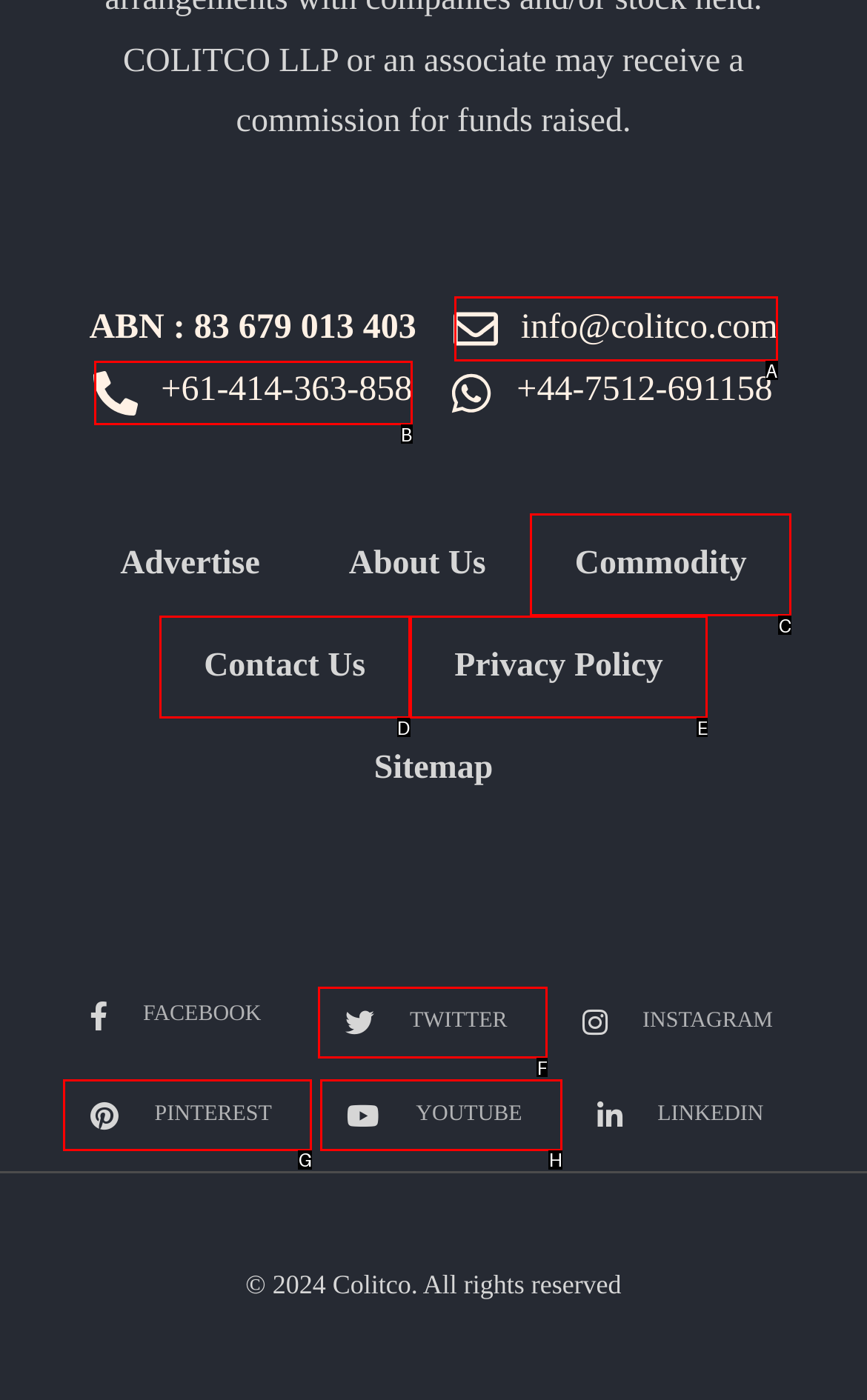Please indicate which option's letter corresponds to the task: Contact the company via email by examining the highlighted elements in the screenshot.

A